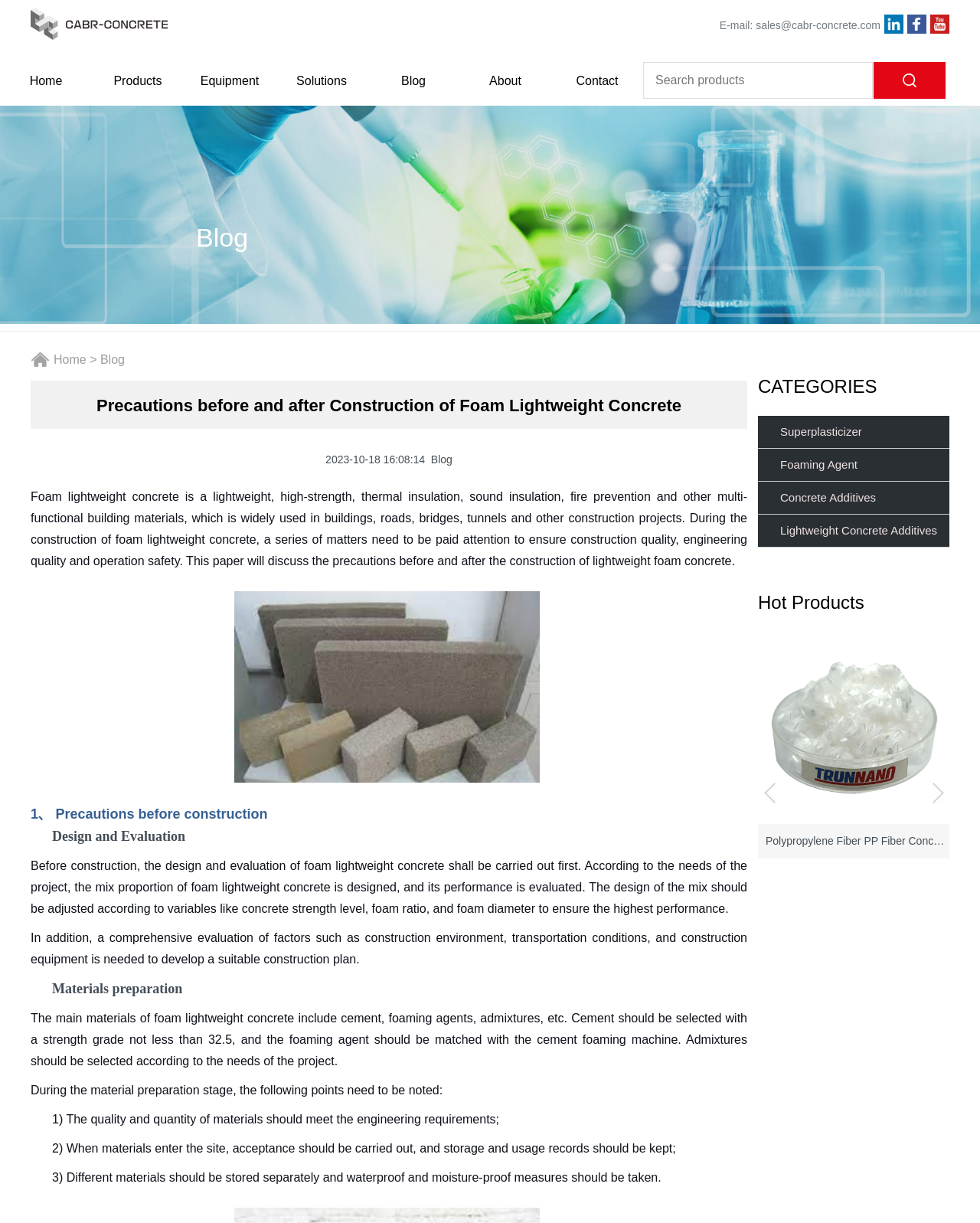Determine the bounding box coordinates of the element's region needed to click to follow the instruction: "Read the blog post about 'Precautions before and after Construction of Foam Lightweight Concrete'". Provide these coordinates as four float numbers between 0 and 1, formatted as [left, top, right, bottom].

[0.031, 0.401, 0.762, 0.464]